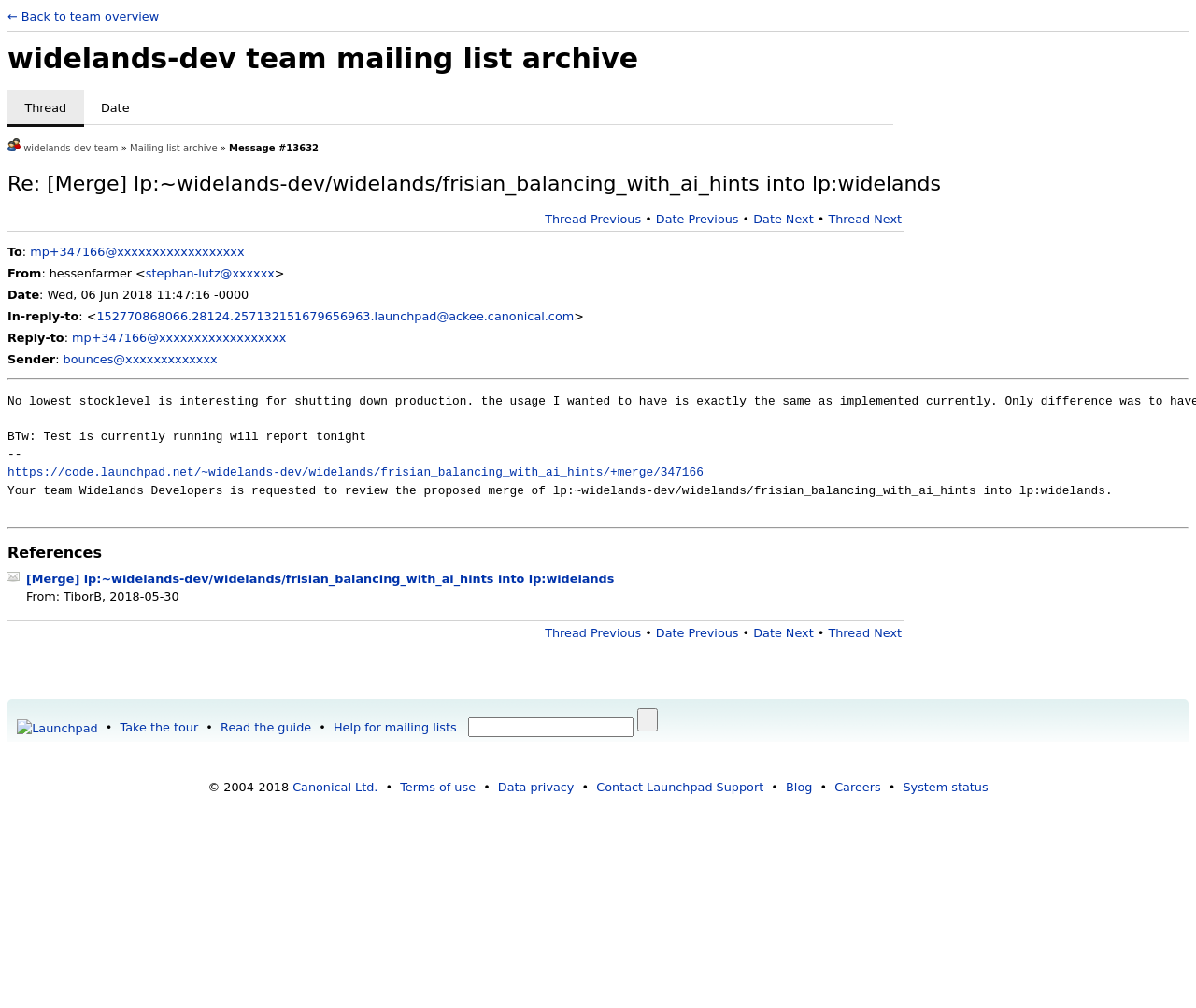Please determine the bounding box coordinates of the element to click on in order to accomplish the following task: "Go to team overview". Ensure the coordinates are four float numbers ranging from 0 to 1, i.e., [left, top, right, bottom].

[0.006, 0.009, 0.133, 0.023]